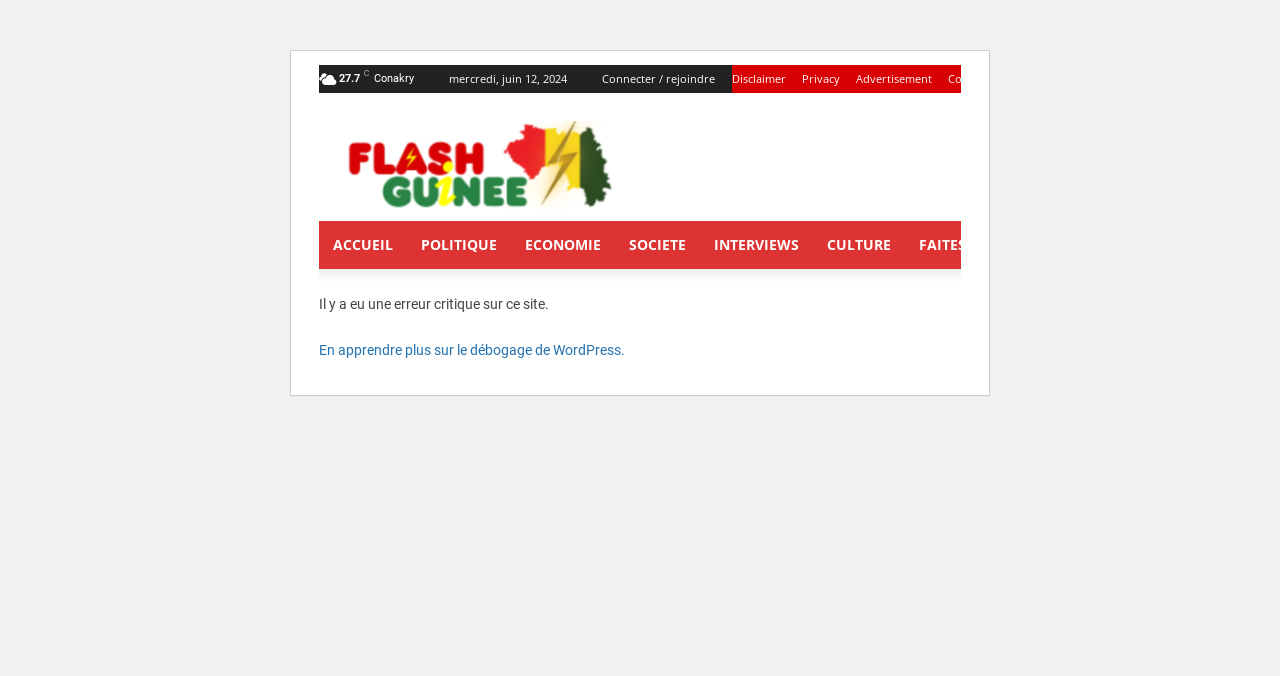What is the link text next to the 'Logo' image? Based on the image, give a response in one word or a short phrase.

ACCUEIL